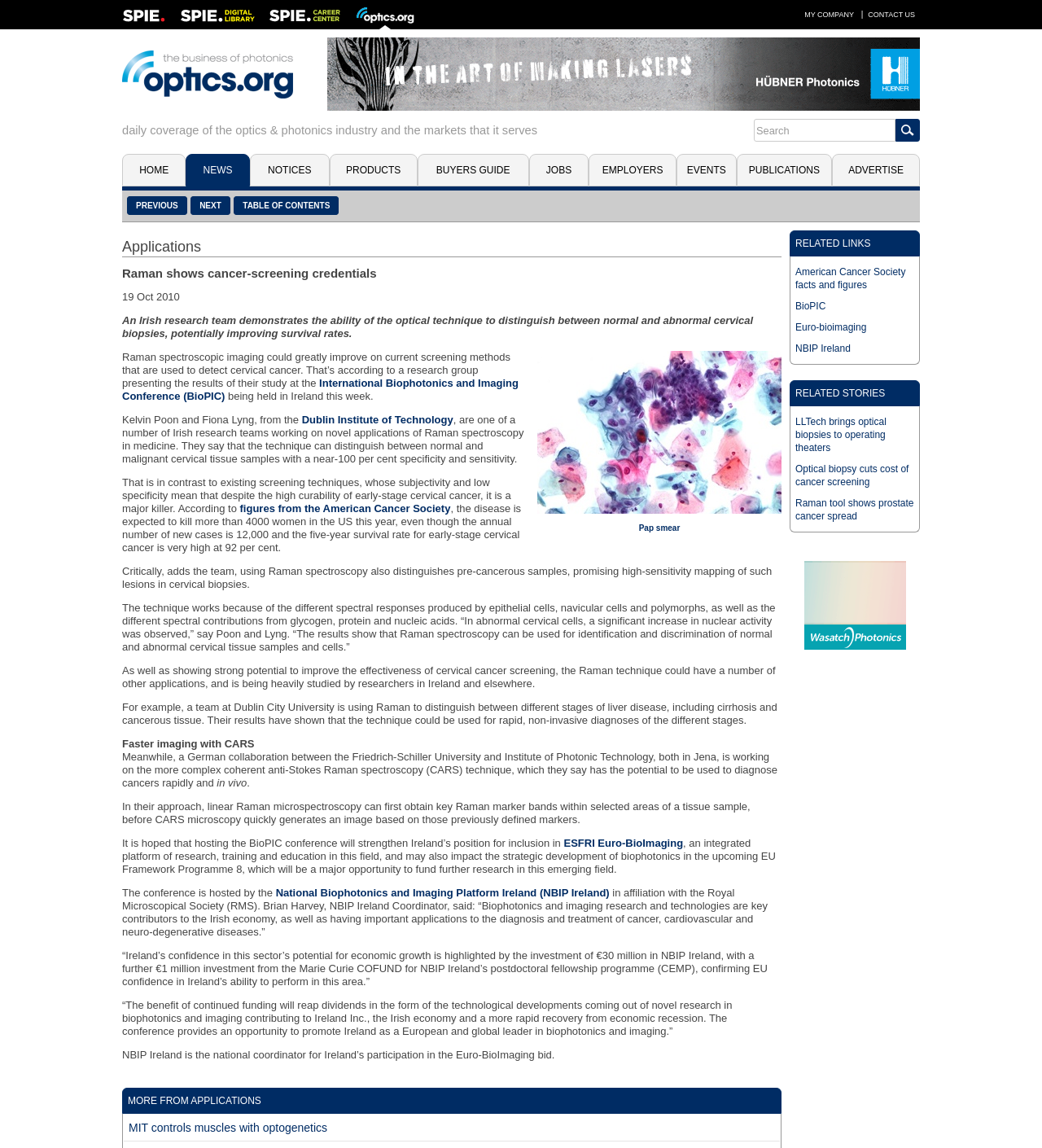What is the headline of the webpage?

Raman shows cancer-screening credentials